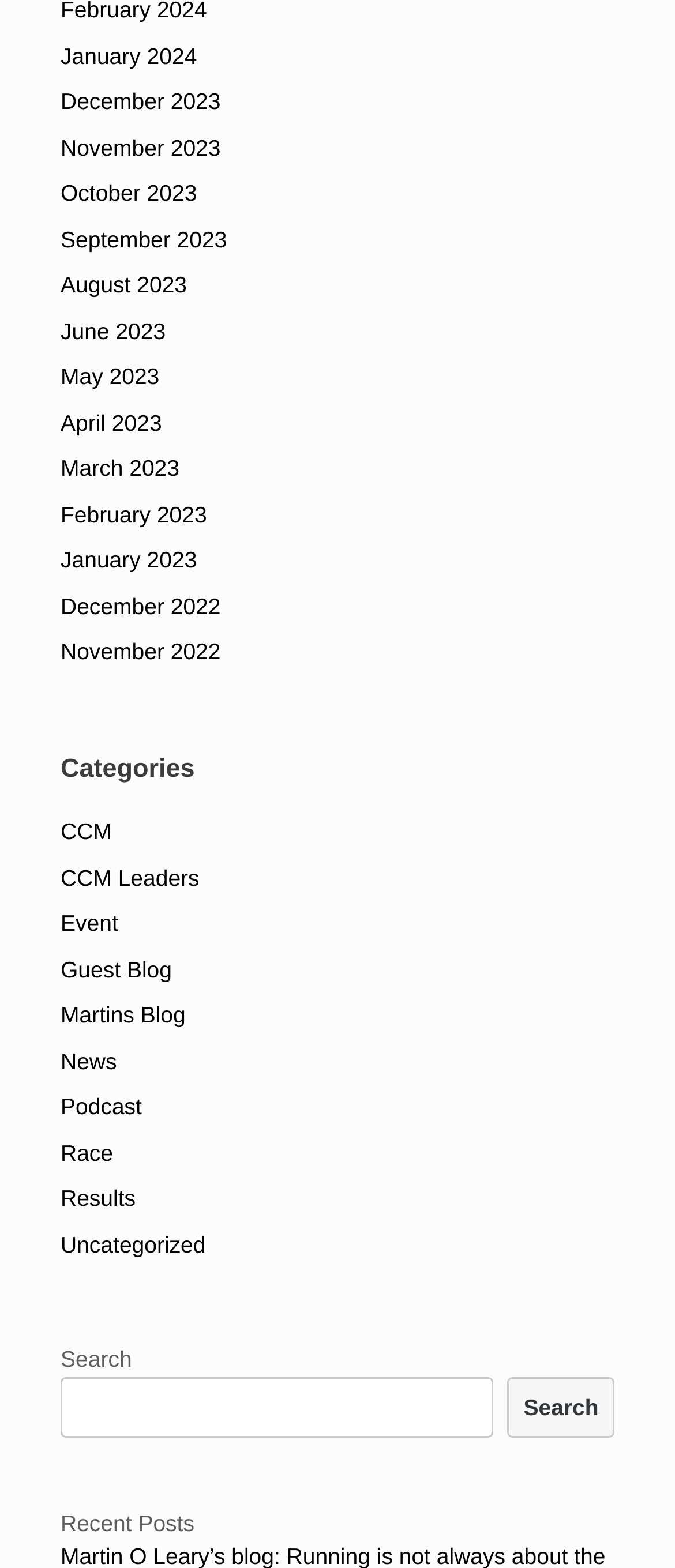Locate the coordinates of the bounding box for the clickable region that fulfills this instruction: "Read Martins Blog".

[0.09, 0.639, 0.275, 0.656]